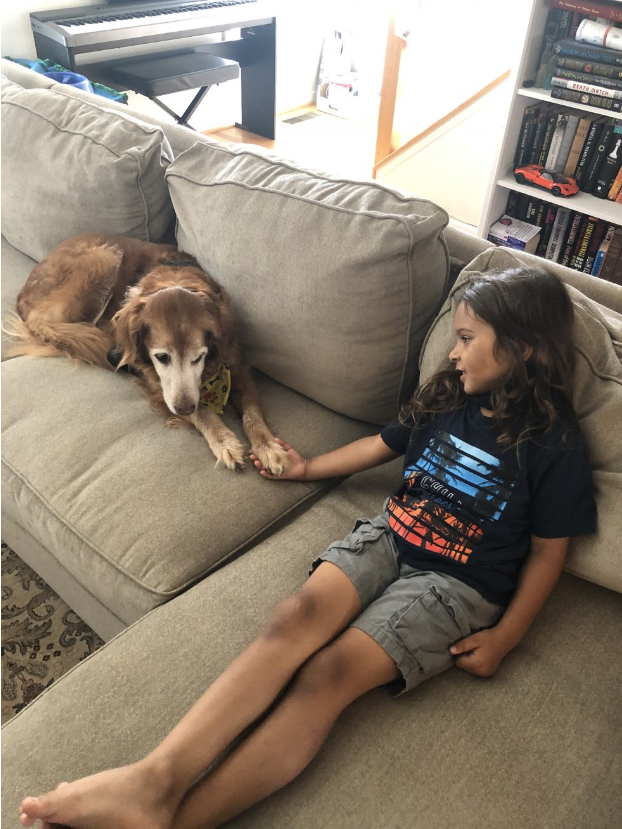Paint a vivid picture with your words by describing the image in detail.

In a cozy living room setting, a young child gently holds the paw of a golden retriever that rests beside him on a plush, light-colored couch. The dog's expression is calm and affectionate, while the child, in a dark t-shirt adorned with colorful stripes, gazes at his furry friend with a serene smile. Sunlight filters through a nearby window, illuminating the scene, and a piano can be seen in the background along with shelves filled with books, creating a warm and inviting atmosphere. This touching interaction beautifully illustrates the bond between pets and children, encapsulating moments of love and companionship.